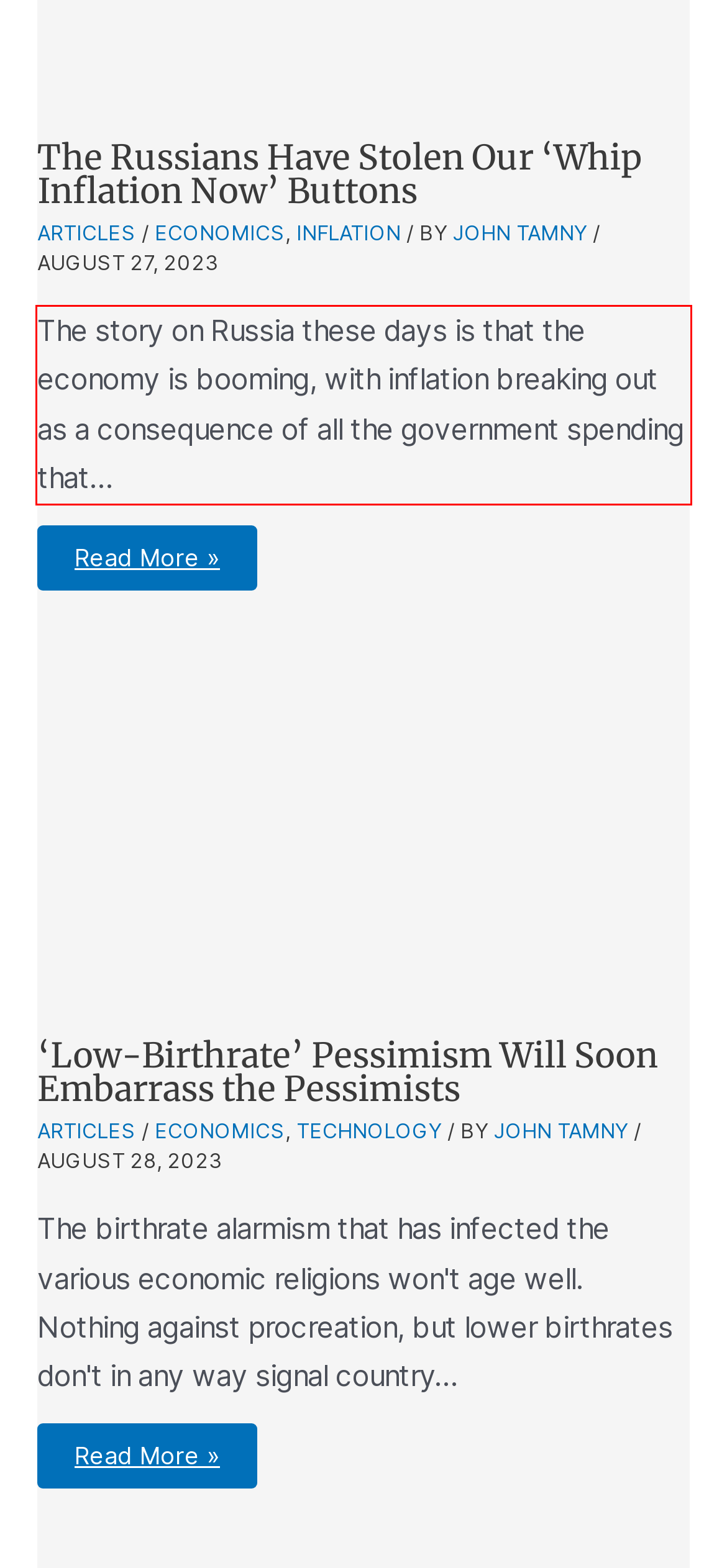Please examine the screenshot of the webpage and read the text present within the red rectangle bounding box.

The story on Russia these days is that the economy is booming, with inflation breaking out as a consequence of all the government spending that…